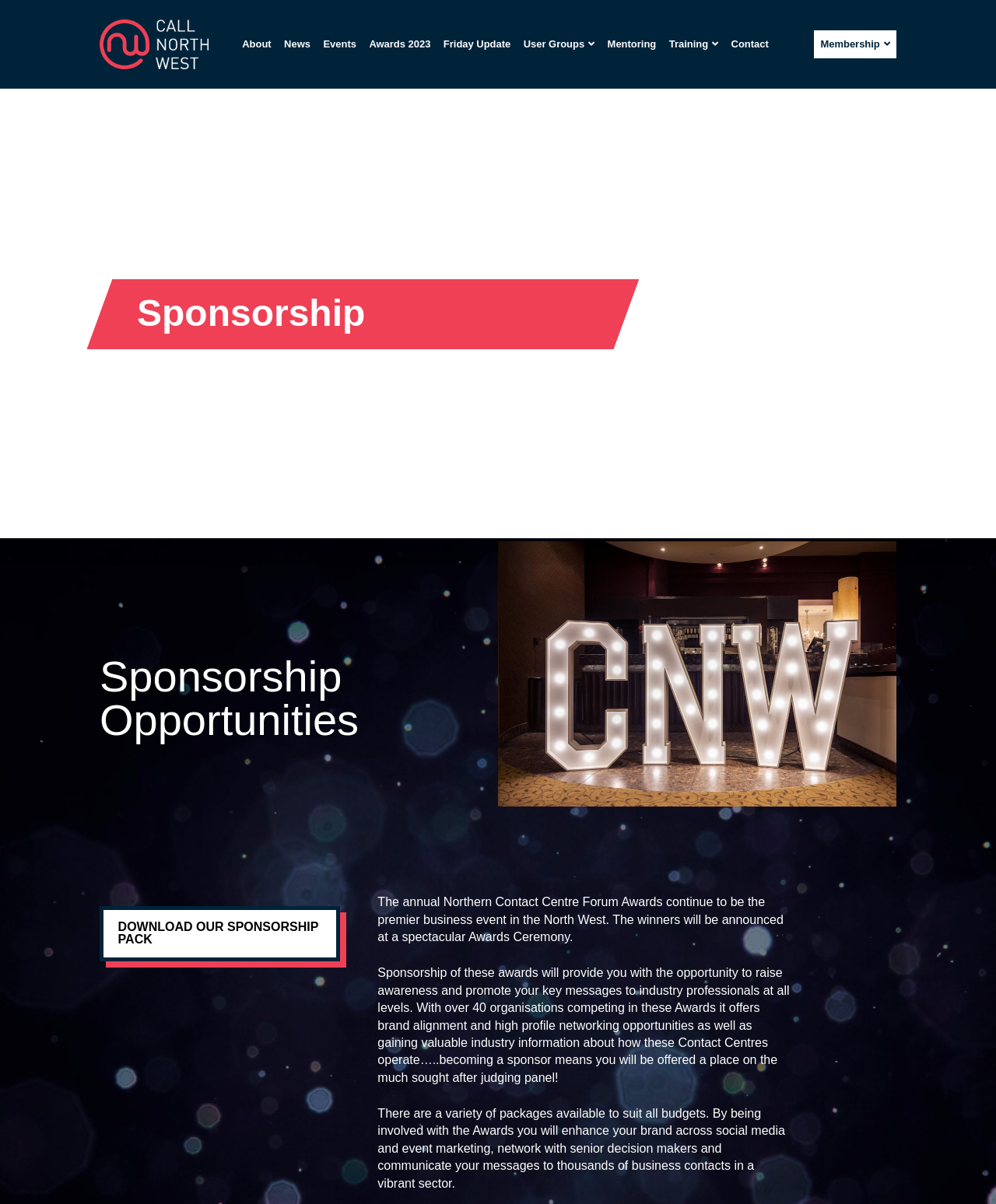Please provide a one-word or short phrase answer to the question:
How many links are available in the top navigation menu?

11